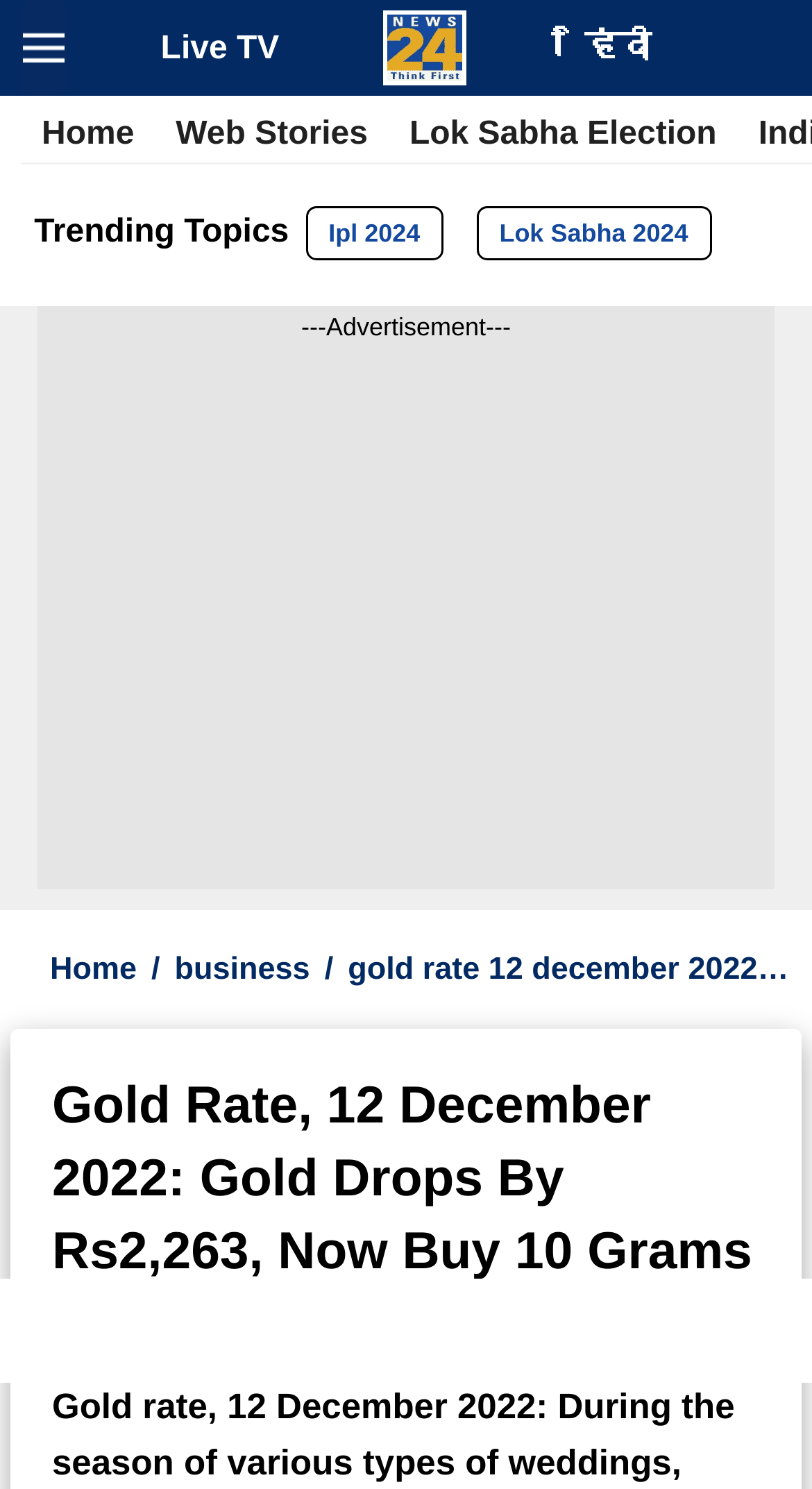Describe all the significant parts and information present on the webpage.

The webpage appears to be a news article page, specifically focused on the gold rate as of December 12, 2022. At the top left corner, there is a button to toggle navigation, accompanied by a hamburger menu icon. Next to it, on the top center, is the news24 logo. 

On the top right corner, there are links to "Live TV" and "हिंदी" (Hindi). Below these links, there is a navigation menu with links to "Home", "Web Stories", and "Lok Sabha Election". 

Further down, there is a section labeled "Trending Topics" with links to "Ipl 2024" and "Lok Sabha 2024". Below this section, there is an advertisement banner. 

On the left side, there is a secondary navigation menu with links to "Home" and a business section. The main content of the page is a news article with the heading "Gold Rate, 12 December 2022: Gold Drops By Rs2,263, Now Buy 10 Grams For Rs31,553", which takes up most of the page's real estate.